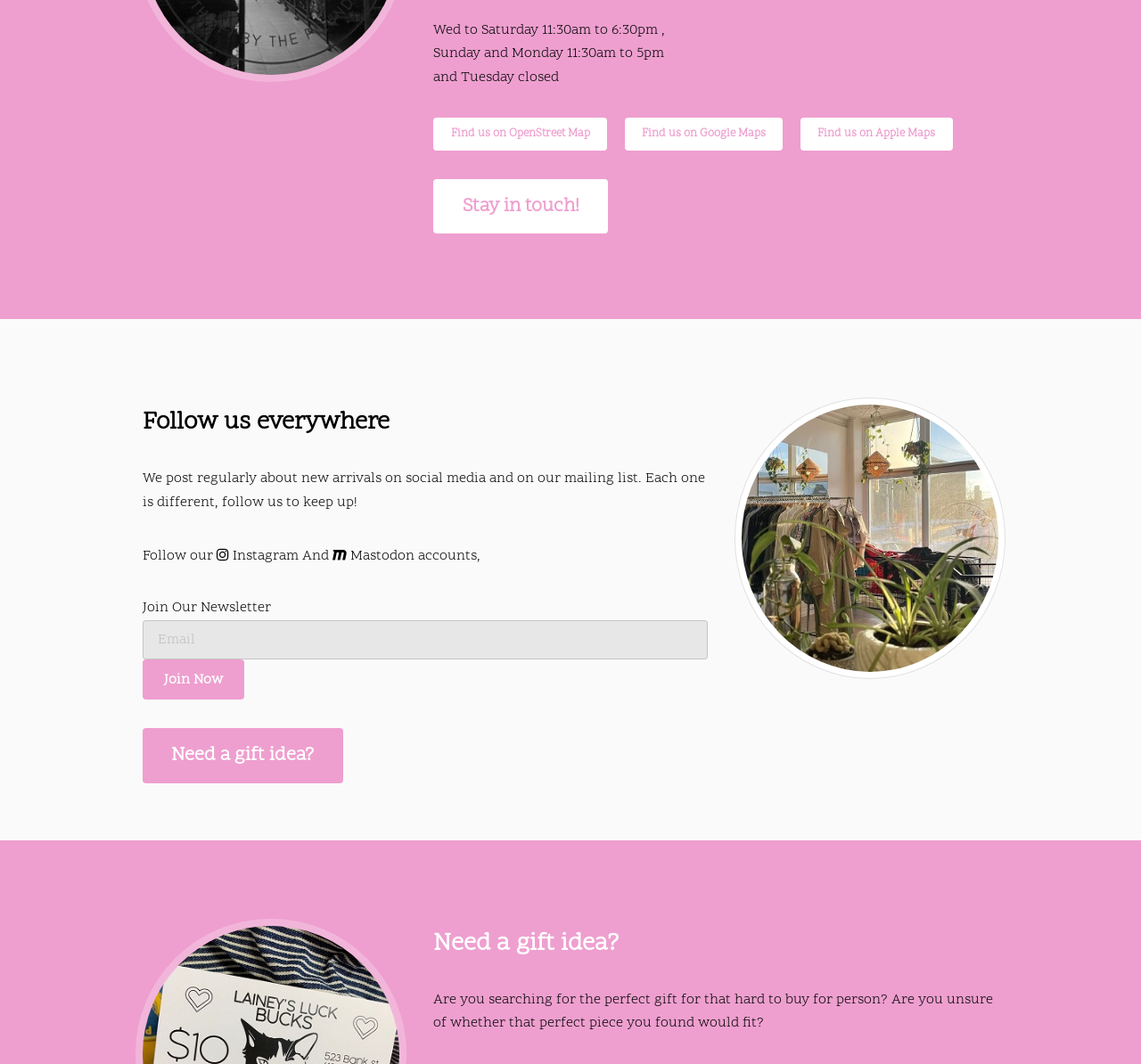What are the store's opening hours?
Analyze the screenshot and provide a detailed answer to the question.

I found the opening hours by looking at the static text elements at the top of the page, which provide the schedule for each day of the week.